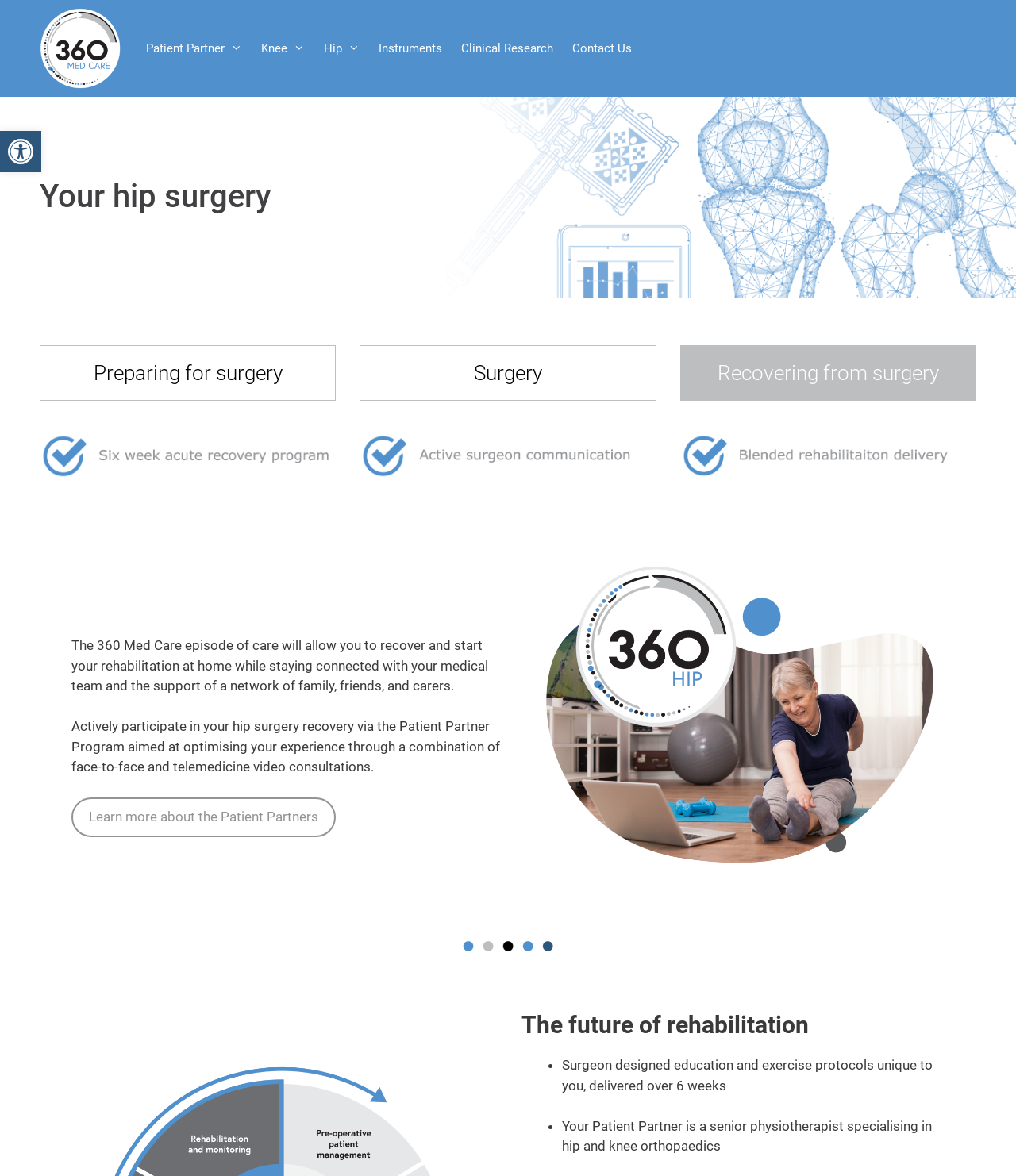Show the bounding box coordinates of the region that should be clicked to follow the instruction: "Upload Your CV."

None